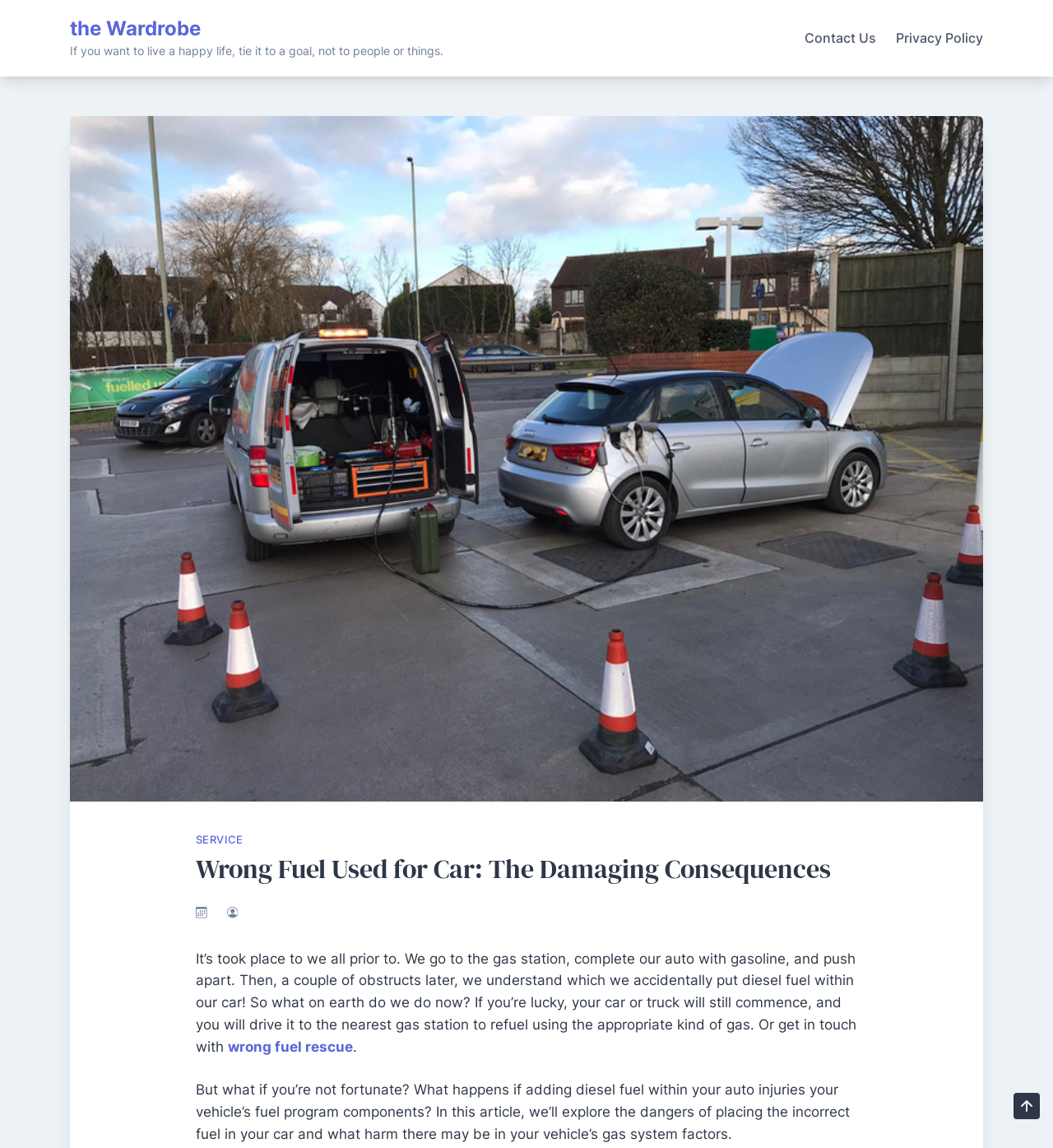What happens if you put diesel fuel in your car?
Please ensure your answer to the question is detailed and covers all necessary aspects.

I found the information by reading the StaticText element with the bounding box coordinates [0.186, 0.942, 0.807, 0.995]. The text content of this element explains the consequences of putting diesel fuel in your car, which is that it can damage your vehicle's fuel system components.